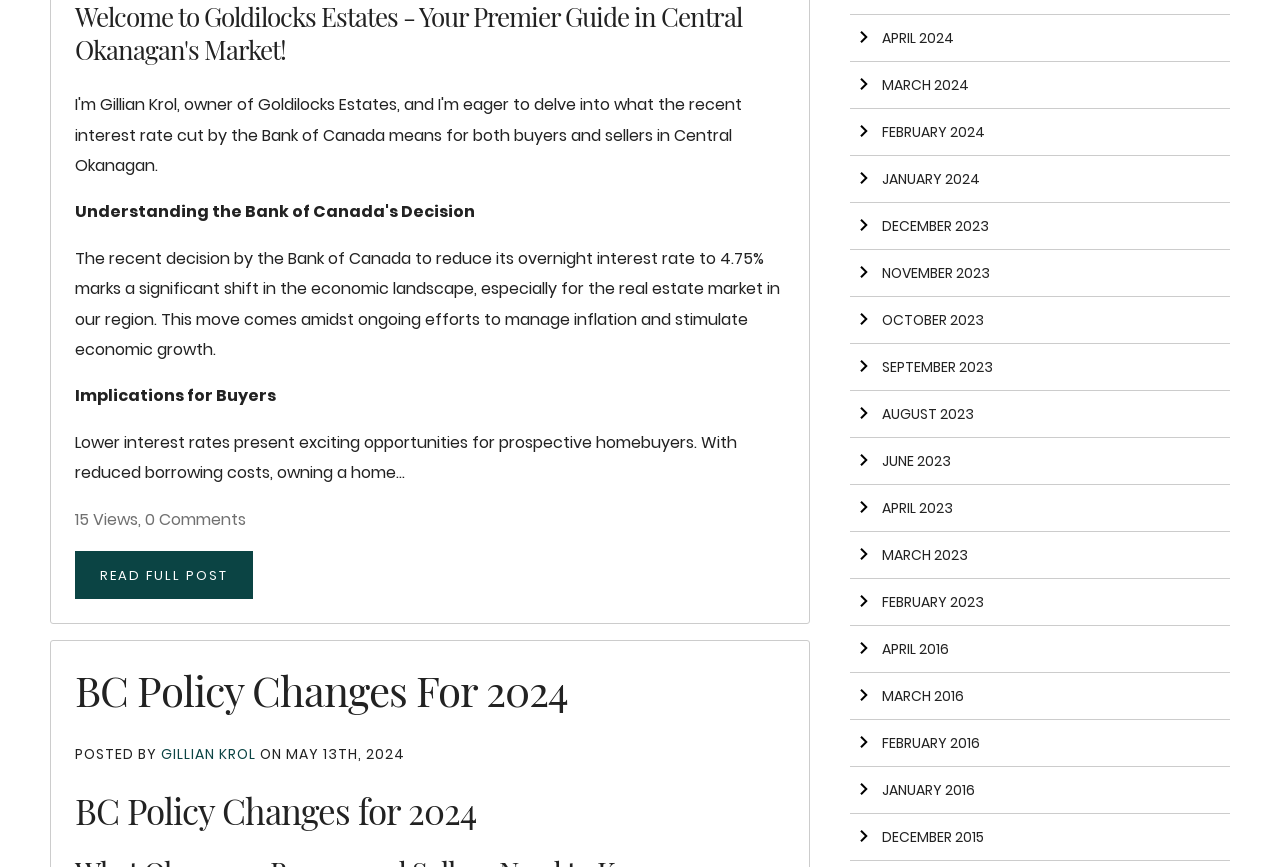What is the topic of the article?
Answer the question with detailed information derived from the image.

The article discusses the implications of the Bank of Canada's decision to reduce its overnight interest rate on the real estate market in the region.